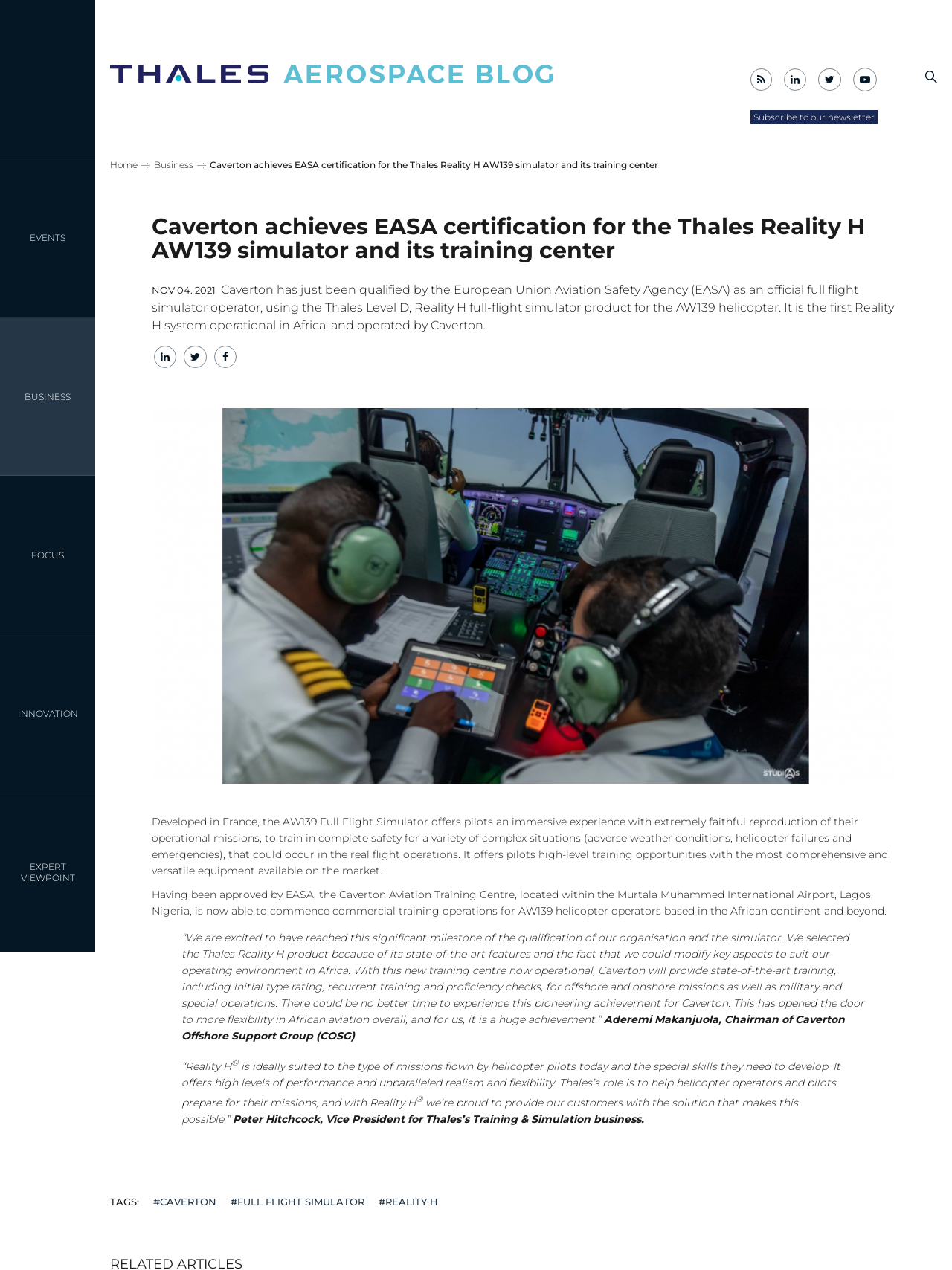Highlight the bounding box coordinates of the element that should be clicked to carry out the following instruction: "View the CAVERTON tag". The coordinates must be given as four float numbers ranging from 0 to 1, i.e., [left, top, right, bottom].

[0.161, 0.939, 0.227, 0.952]